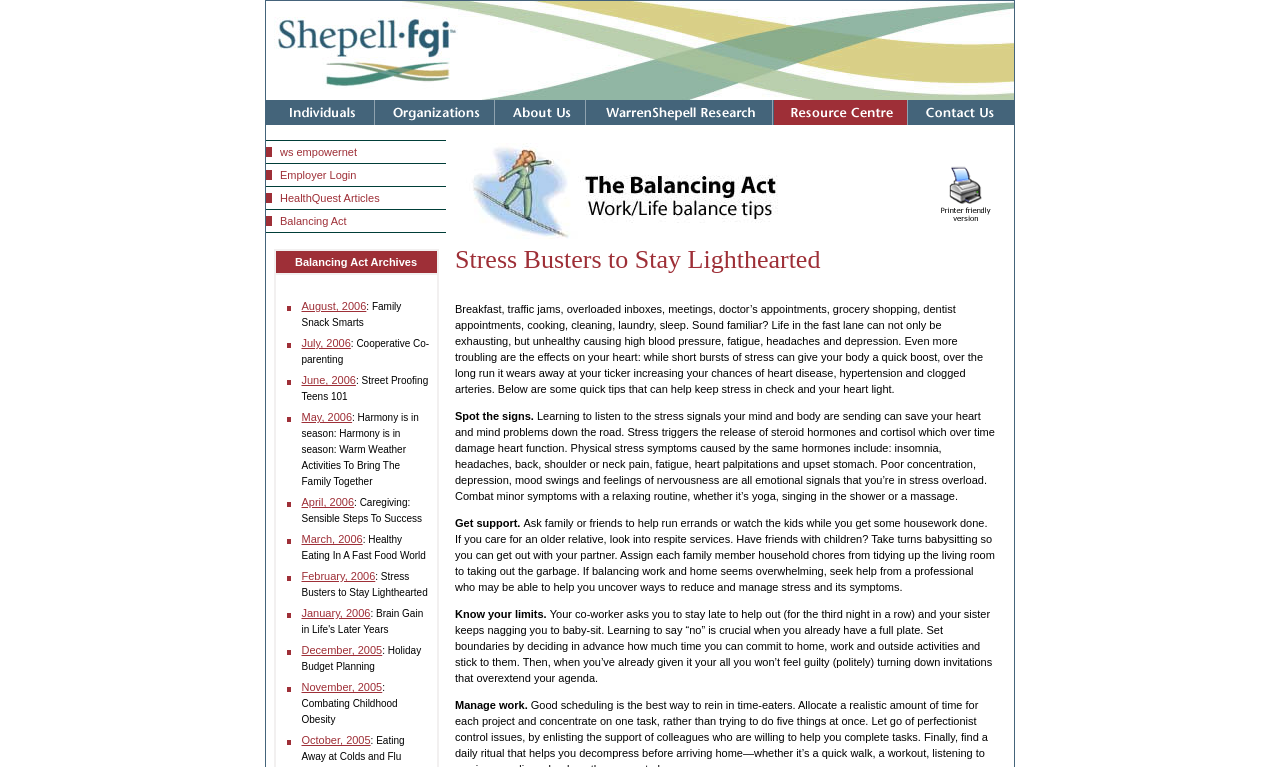Please identify the bounding box coordinates of the clickable element to fulfill the following instruction: "Click on the 'WarrenShepell Research Group' link". The coordinates should be four float numbers between 0 and 1, i.e., [left, top, right, bottom].

[0.458, 0.13, 0.604, 0.163]